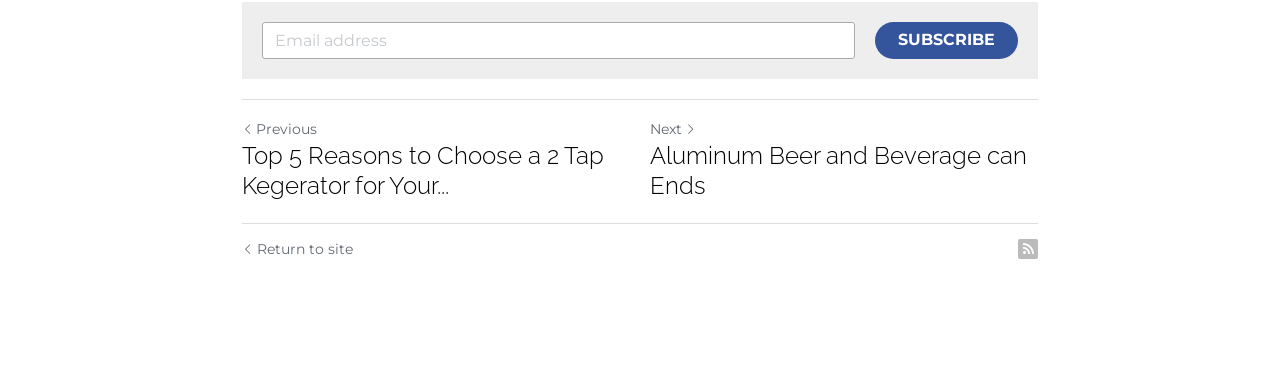What is the purpose of the textbox?
Examine the image closely and answer the question with as much detail as possible.

The textbox with the label 'Email address' is likely used for users to input their email address, possibly for subscription or newsletter purposes.